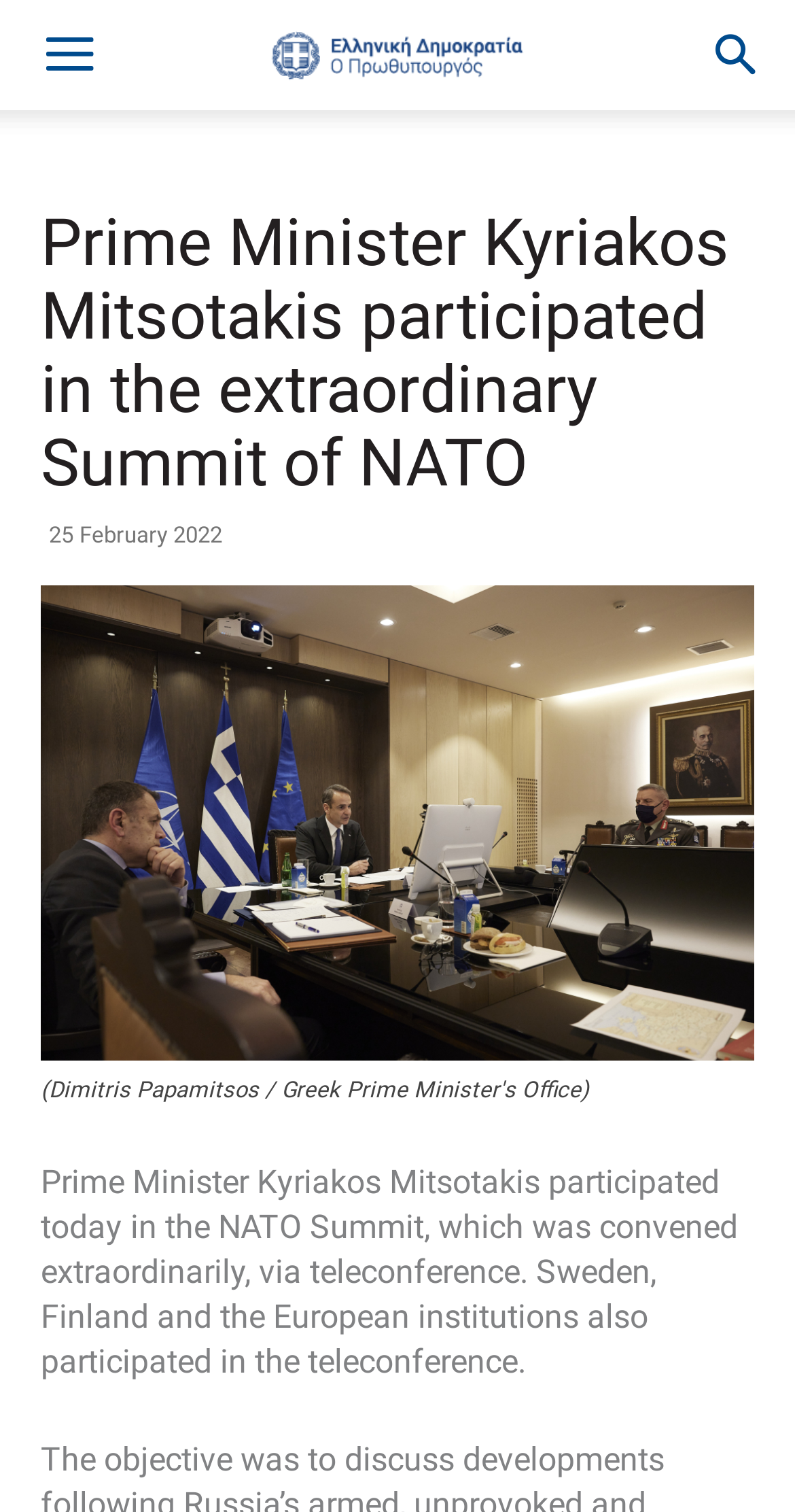Who participated in the NATO Summit?
Refer to the image and provide a one-word or short phrase answer.

Kyriakos Mitsotakis